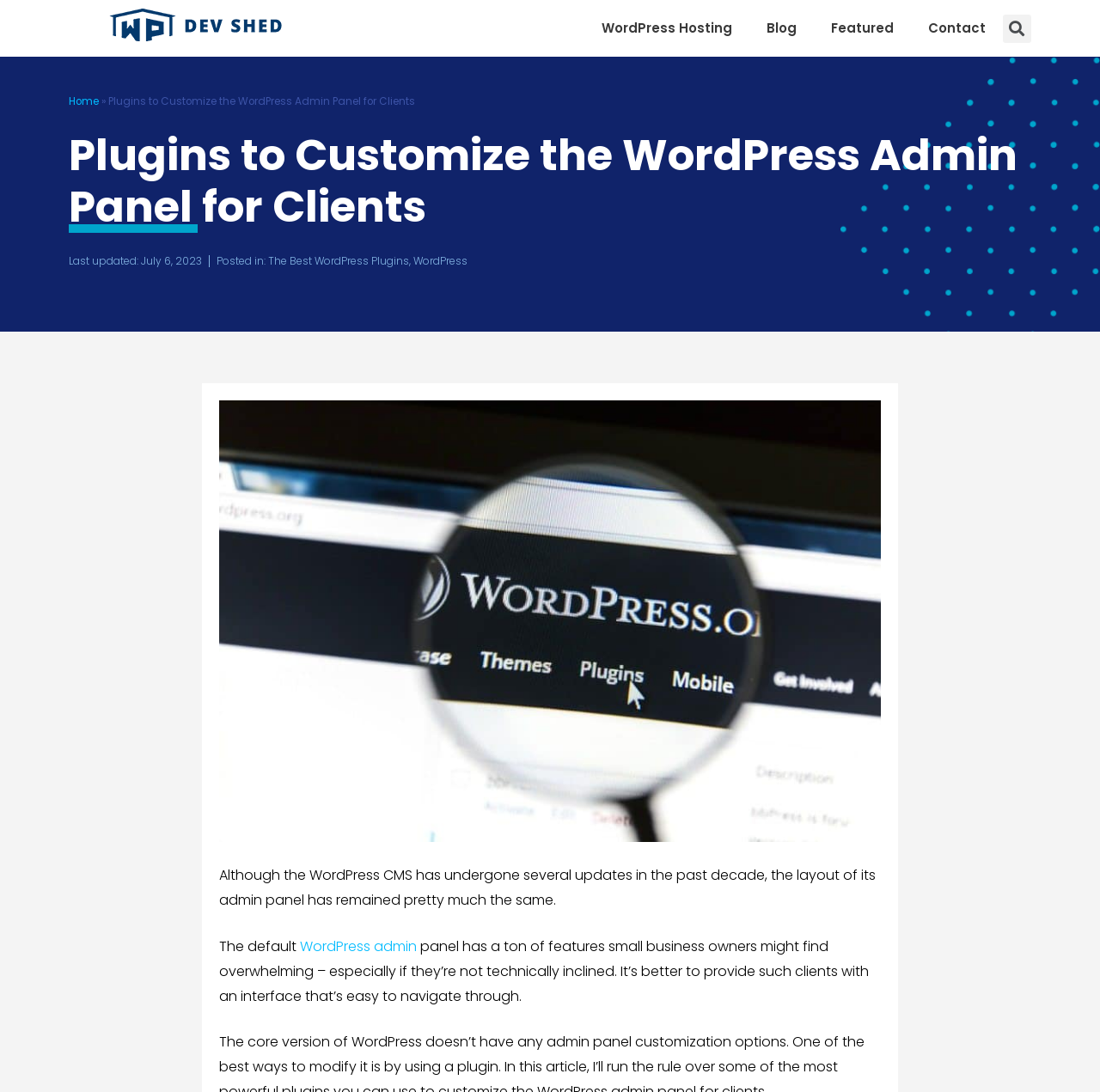Respond with a single word or phrase to the following question: What is the purpose of customizing the WordPress admin panel?

Easy navigation for clients